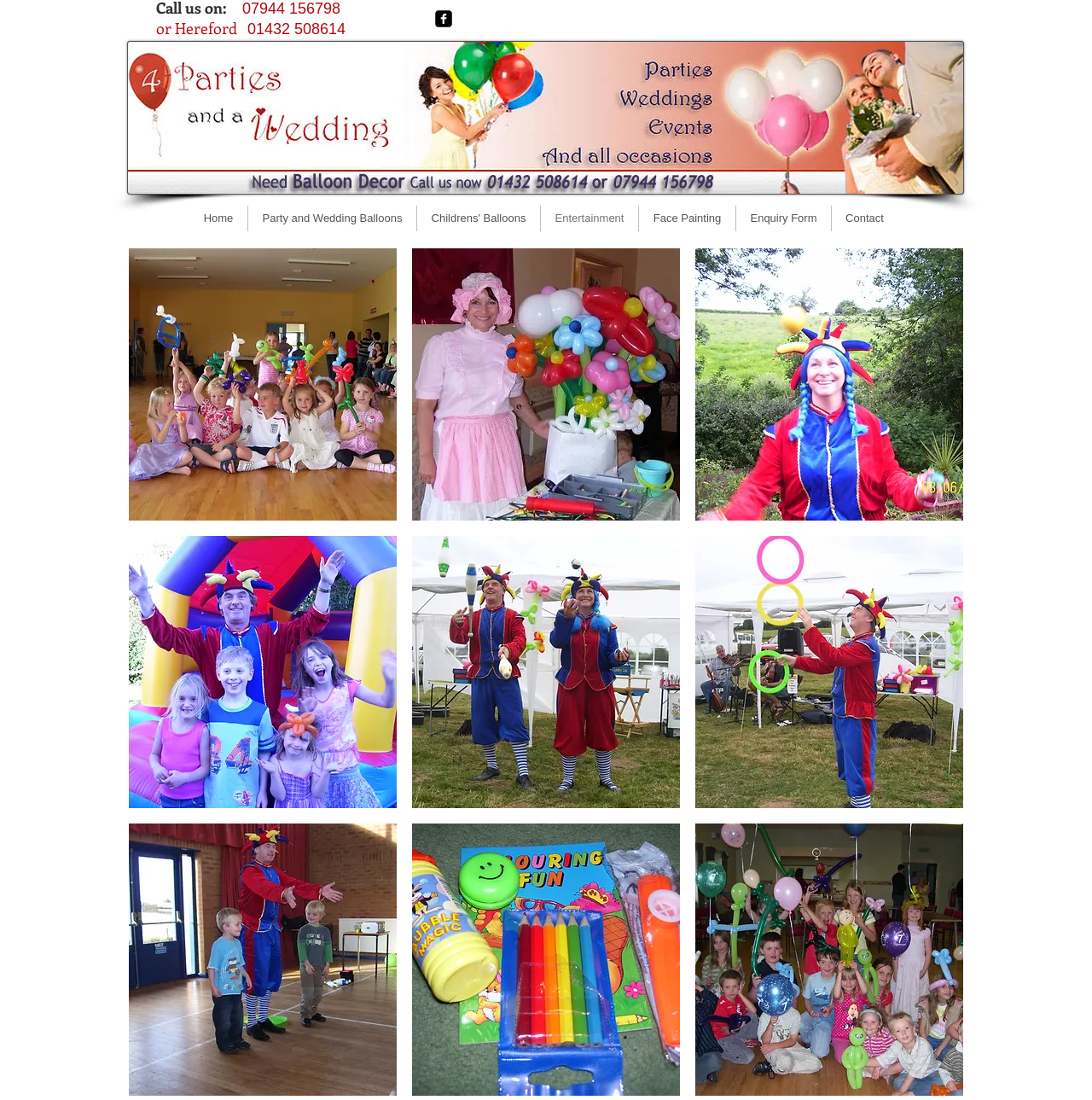Determine the bounding box coordinates for the HTML element mentioned in the following description: "Contact". The coordinates should be a list of four floats ranging from 0 to 1, represented as [left, top, right, bottom].

[0.762, 0.187, 0.822, 0.21]